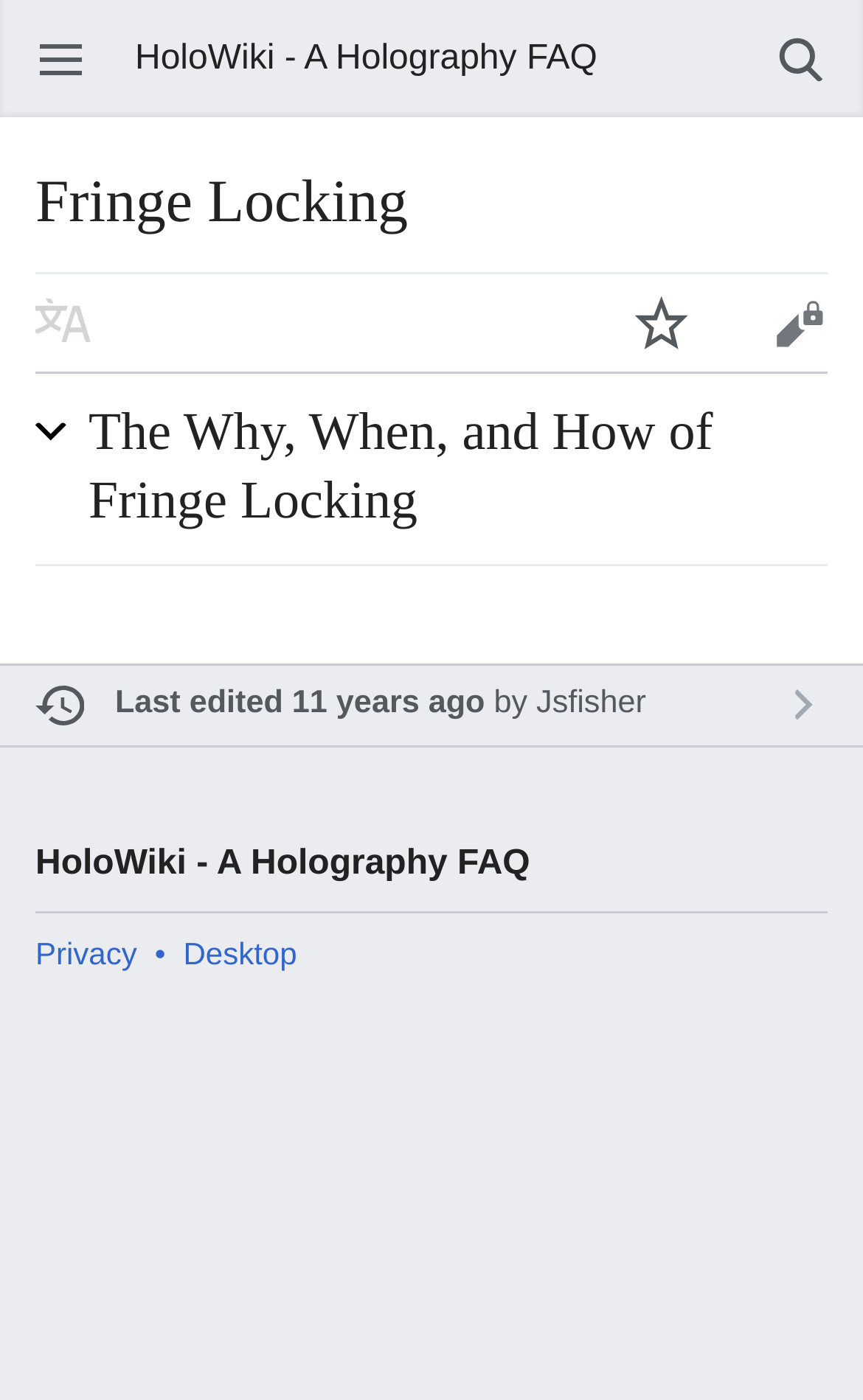Identify the webpage's primary heading and generate its text.

HoloWiki - A Holography FAQ